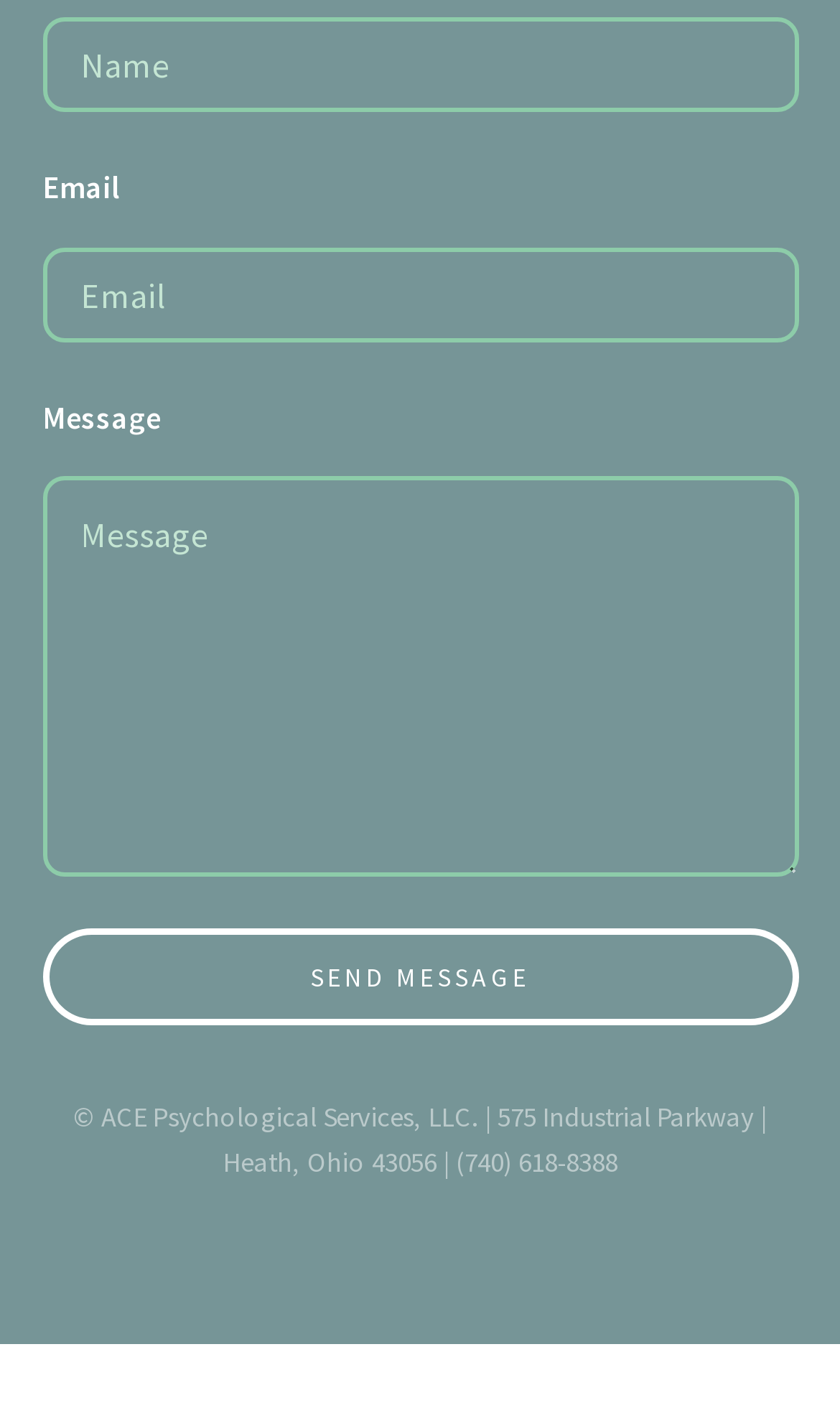Give a one-word or phrase response to the following question: What is the function of the button at the bottom?

To send message